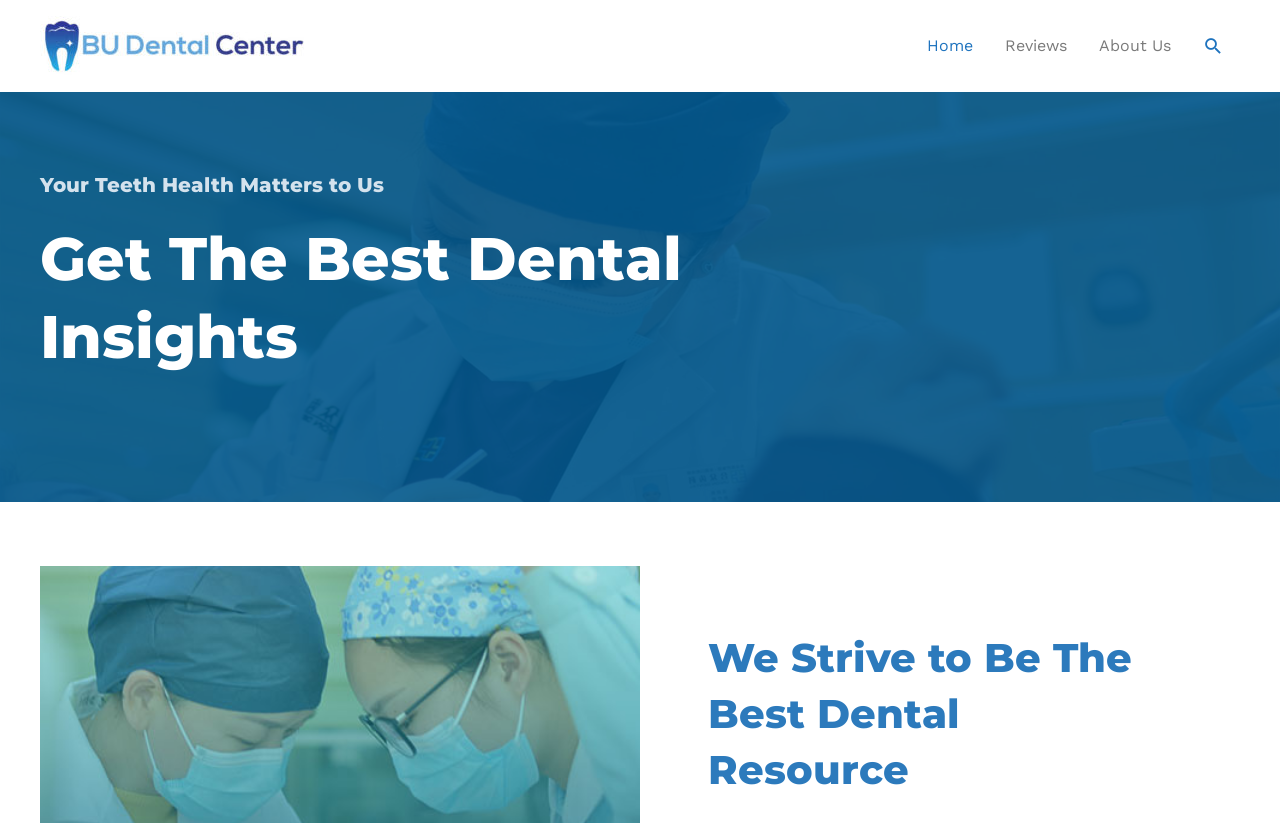Provide a short answer to the following question with just one word or phrase: What is the main theme of the webpage?

Dental health